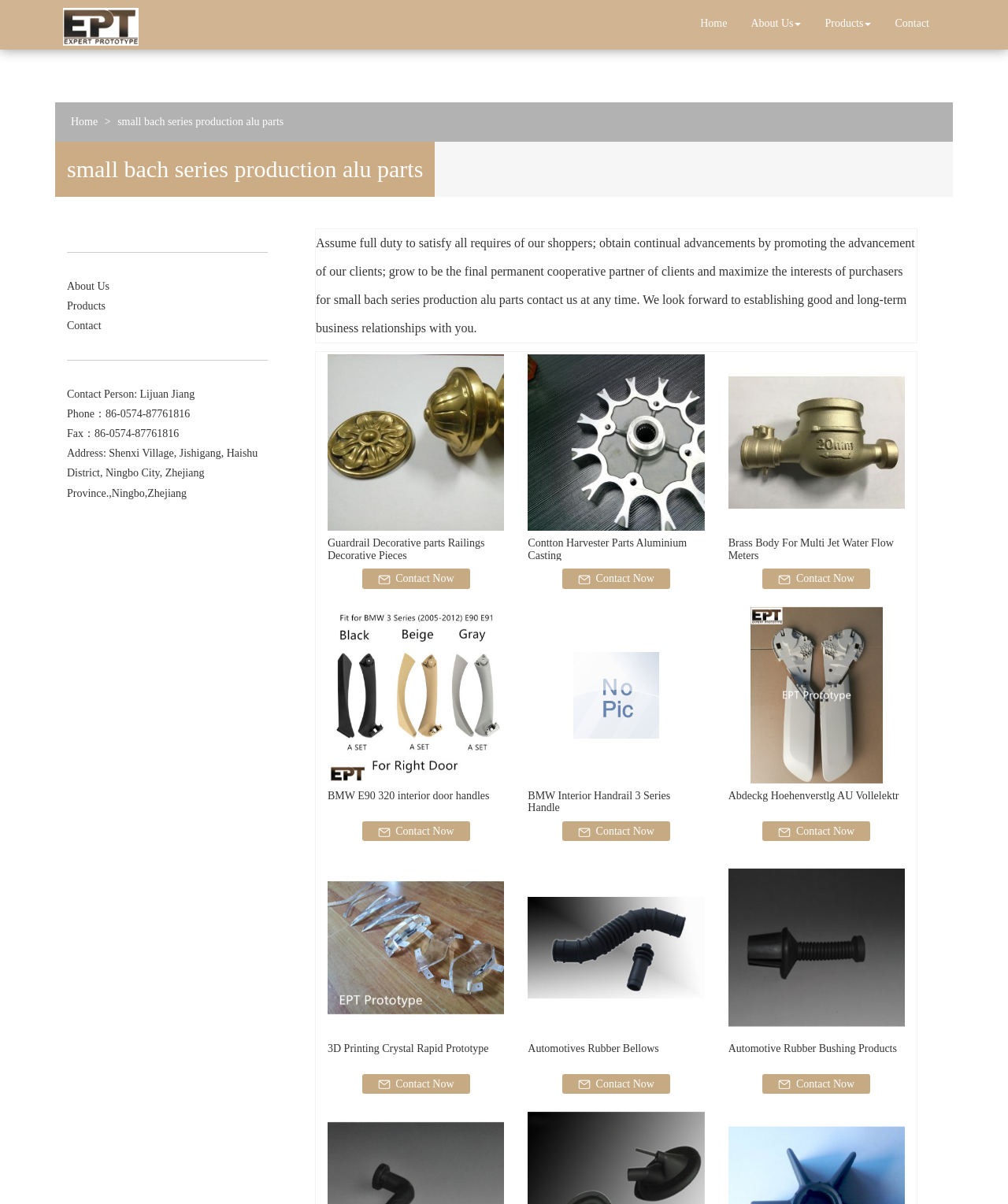Determine the bounding box coordinates of the target area to click to execute the following instruction: "View 'small bach series production alu parts'."

[0.117, 0.096, 0.281, 0.106]